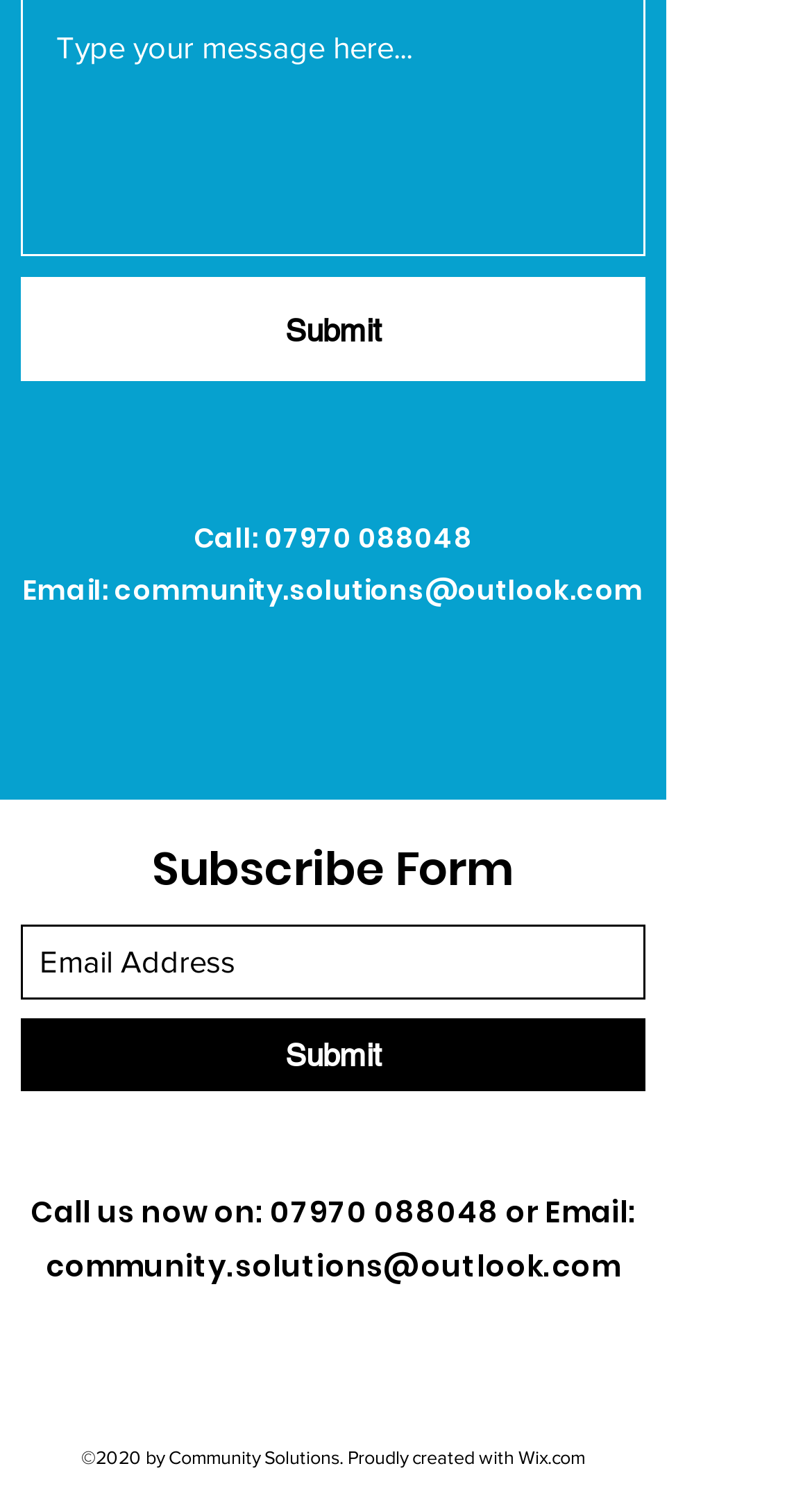Can you provide the bounding box coordinates for the element that should be clicked to implement the instruction: "Call the phone number"?

[0.326, 0.348, 0.582, 0.375]